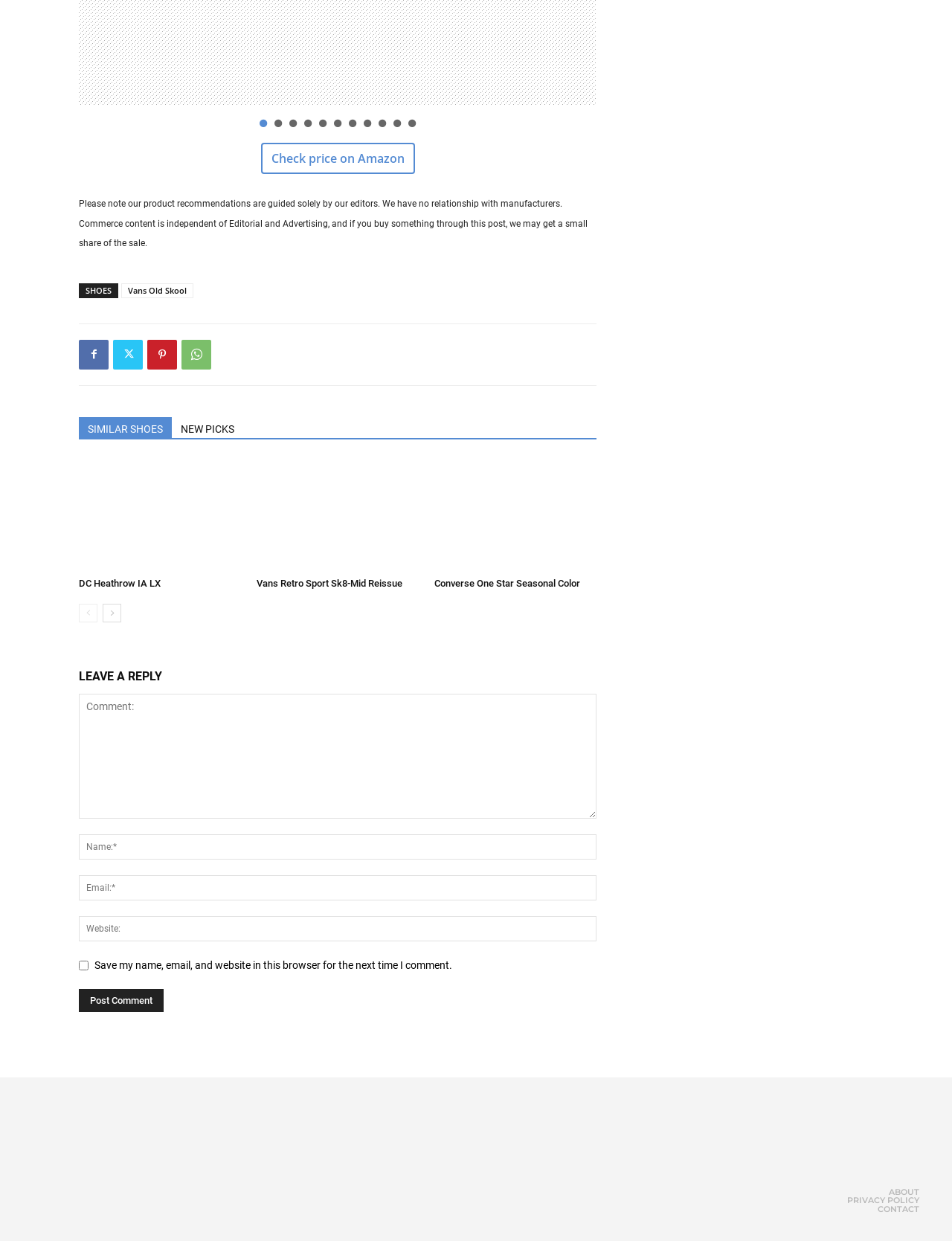Can users save their name, email, and website for future comments?
Please answer using one word or phrase, based on the screenshot.

Yes